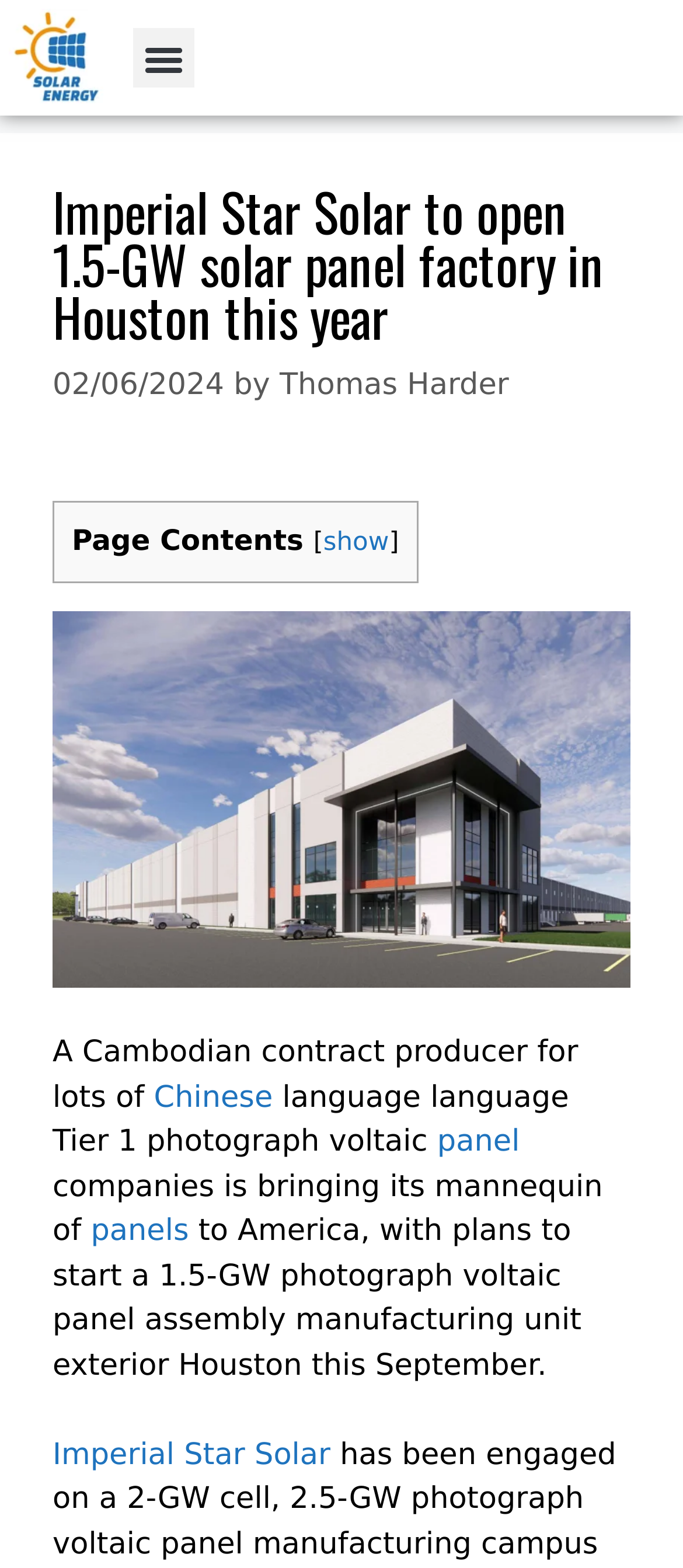Who is the author of the article?
Please provide a comprehensive answer based on the details in the screenshot.

The author of the article is Thomas Harder, as mentioned in the byline of the article.